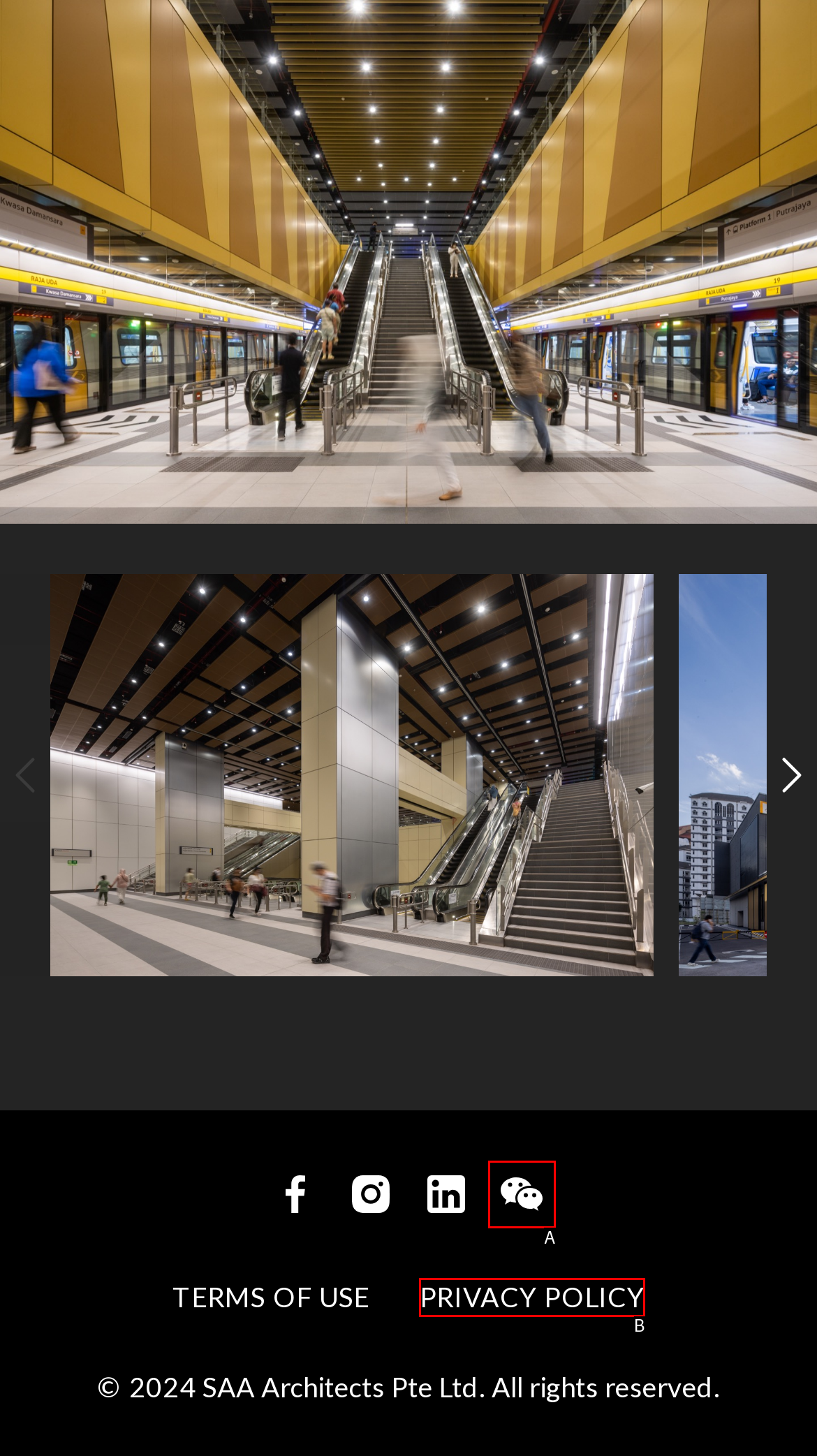Point out the option that aligns with the description: Add us on WeChat
Provide the letter of the corresponding choice directly.

A